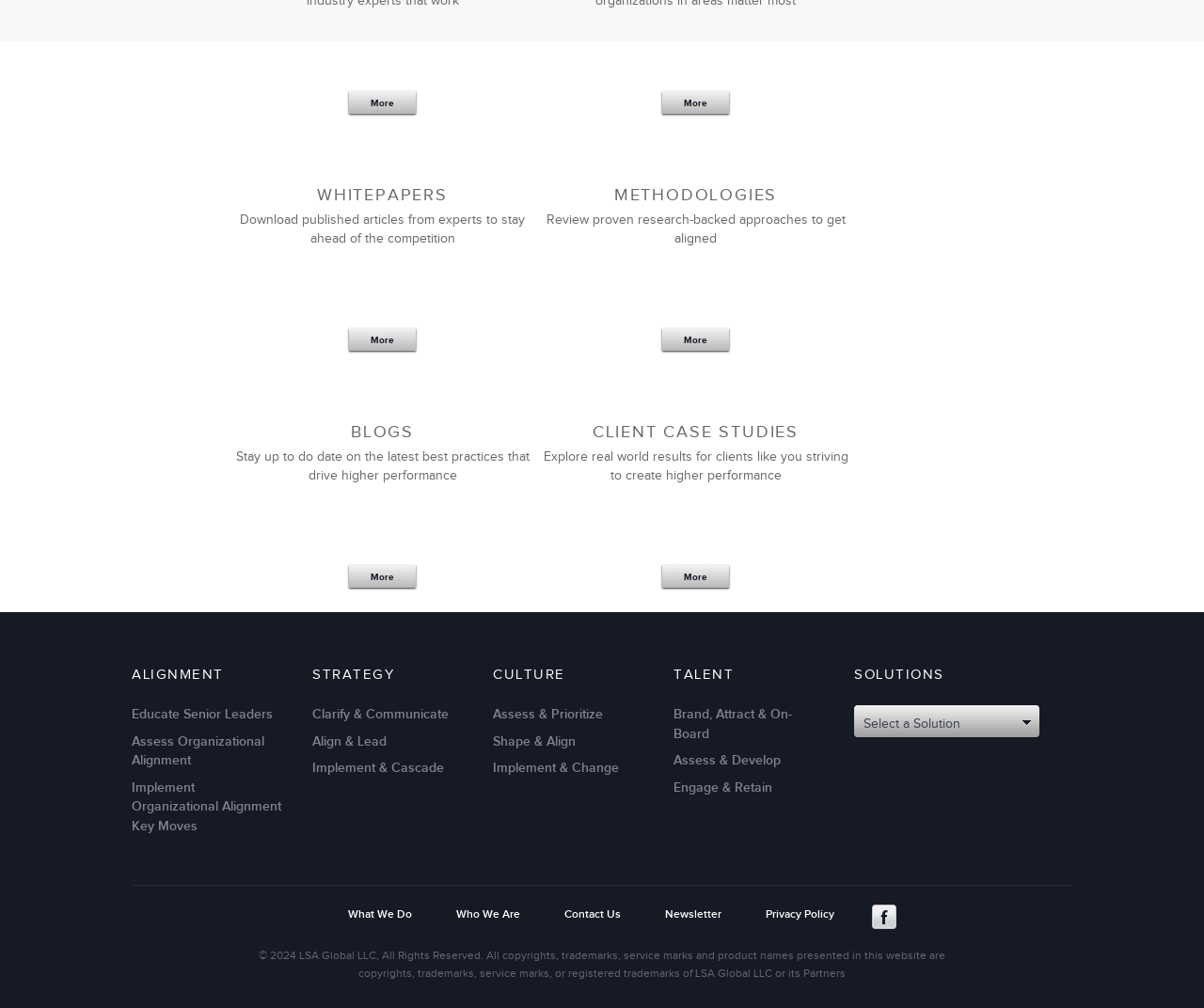Identify the bounding box coordinates necessary to click and complete the given instruction: "Explore real world results for clients like you striving to create higher performance".

[0.451, 0.446, 0.704, 0.479]